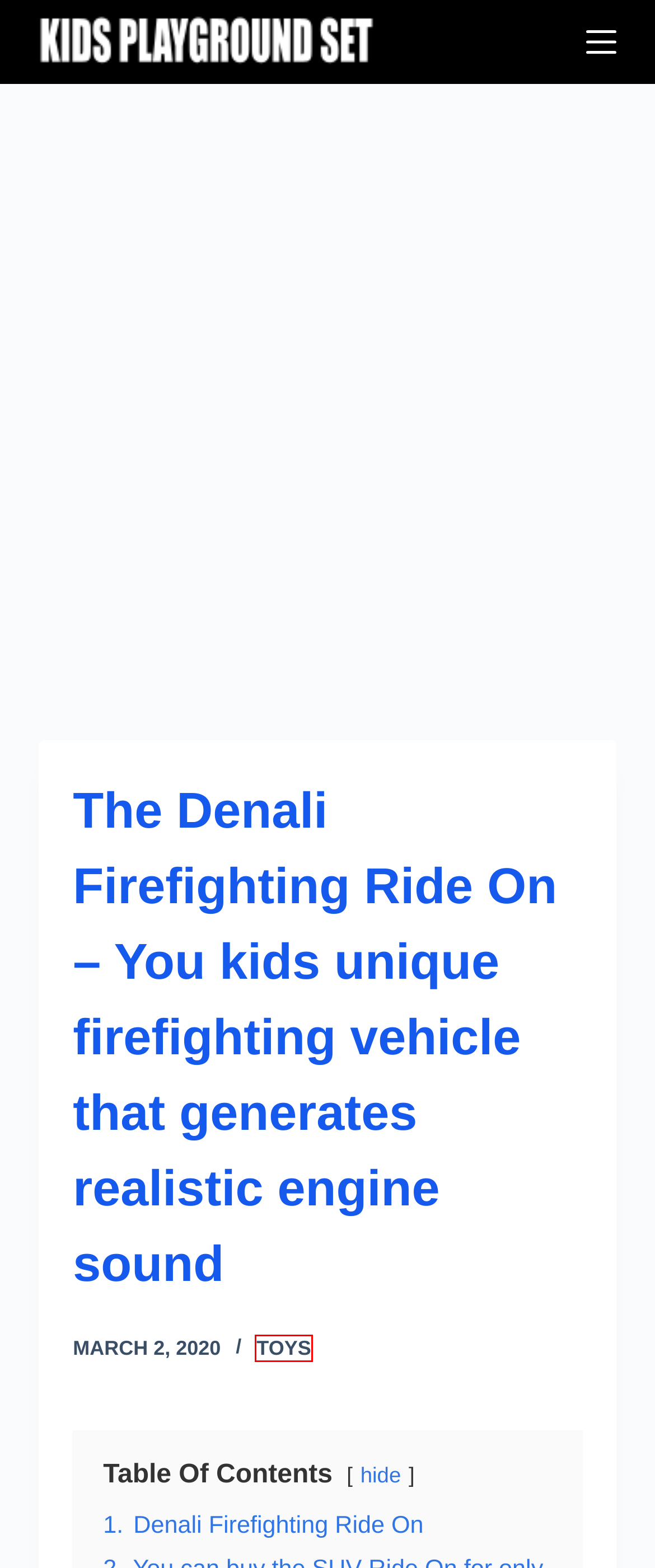Observe the screenshot of a webpage with a red bounding box around an element. Identify the webpage description that best fits the new page after the element inside the bounding box is clicked. The candidates are:
A. Contact Kids Playground Set
B. LEGO DC Super Heroes Mini-Figure Display Tray - up to 16 different characters to collecting
C. The Baby Doll And Travel Set - The Ultimate Guide to Your Baby Doll and Travel Set
D. ride on fire truck
E. KIDS PLAYGROUND SET
F. Toys
G. Rev Up the Fun: A Detailed Look at the Hot Wheels Foldaway Instant Slot Car Raceway
H. The Rip Cord Bubble UFO - the flying toy that deploys a trail of bubbles as it soars through the sky

F